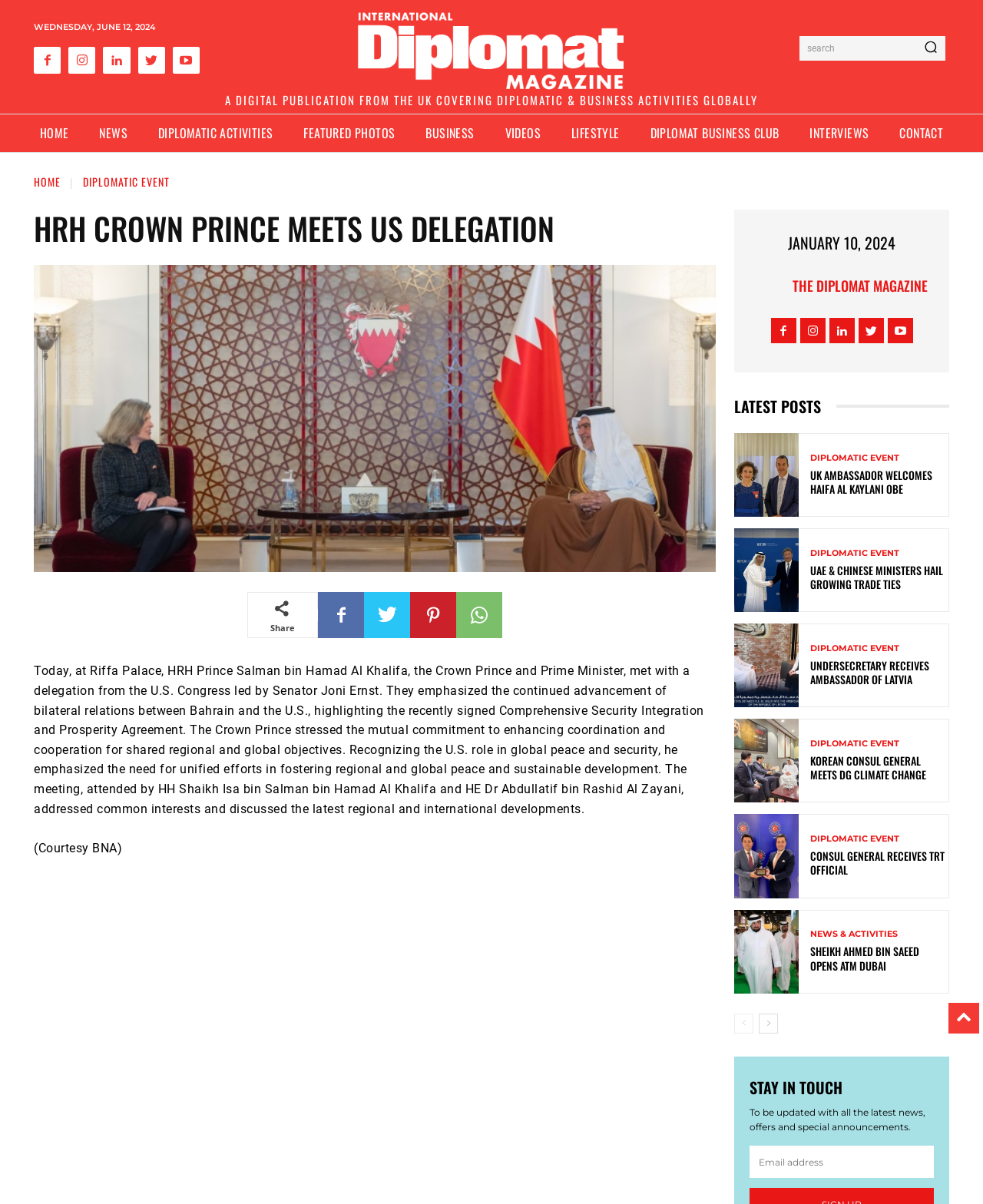Identify the bounding box for the given UI element using the description provided. Coordinates should be in the format (top-left x, top-left y, bottom-right x, bottom-right y) and must be between 0 and 1. Here is the description: Home

[0.034, 0.144, 0.062, 0.158]